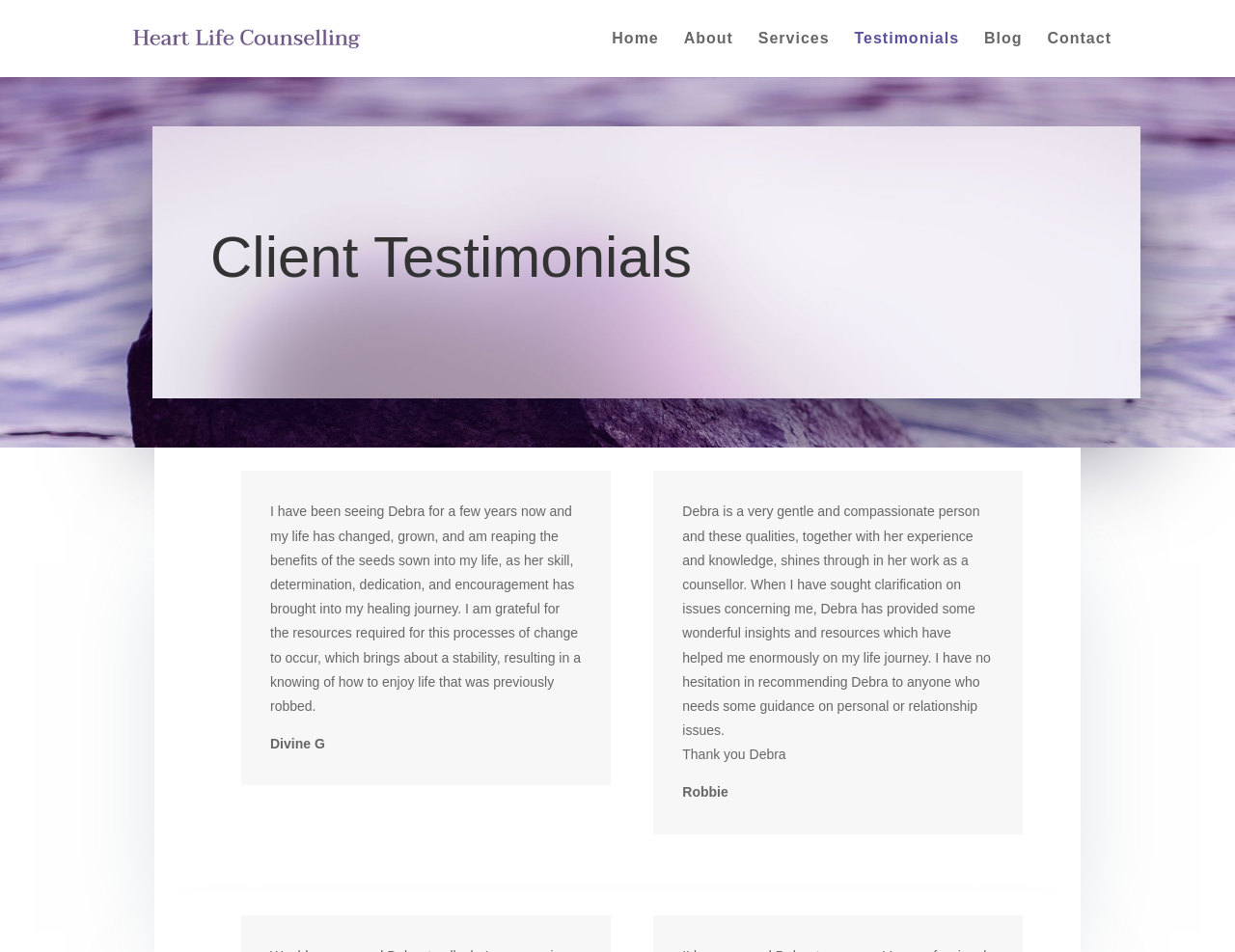What is the name of the first client who wrote a testimonial?
Answer the question with just one word or phrase using the image.

Divine G